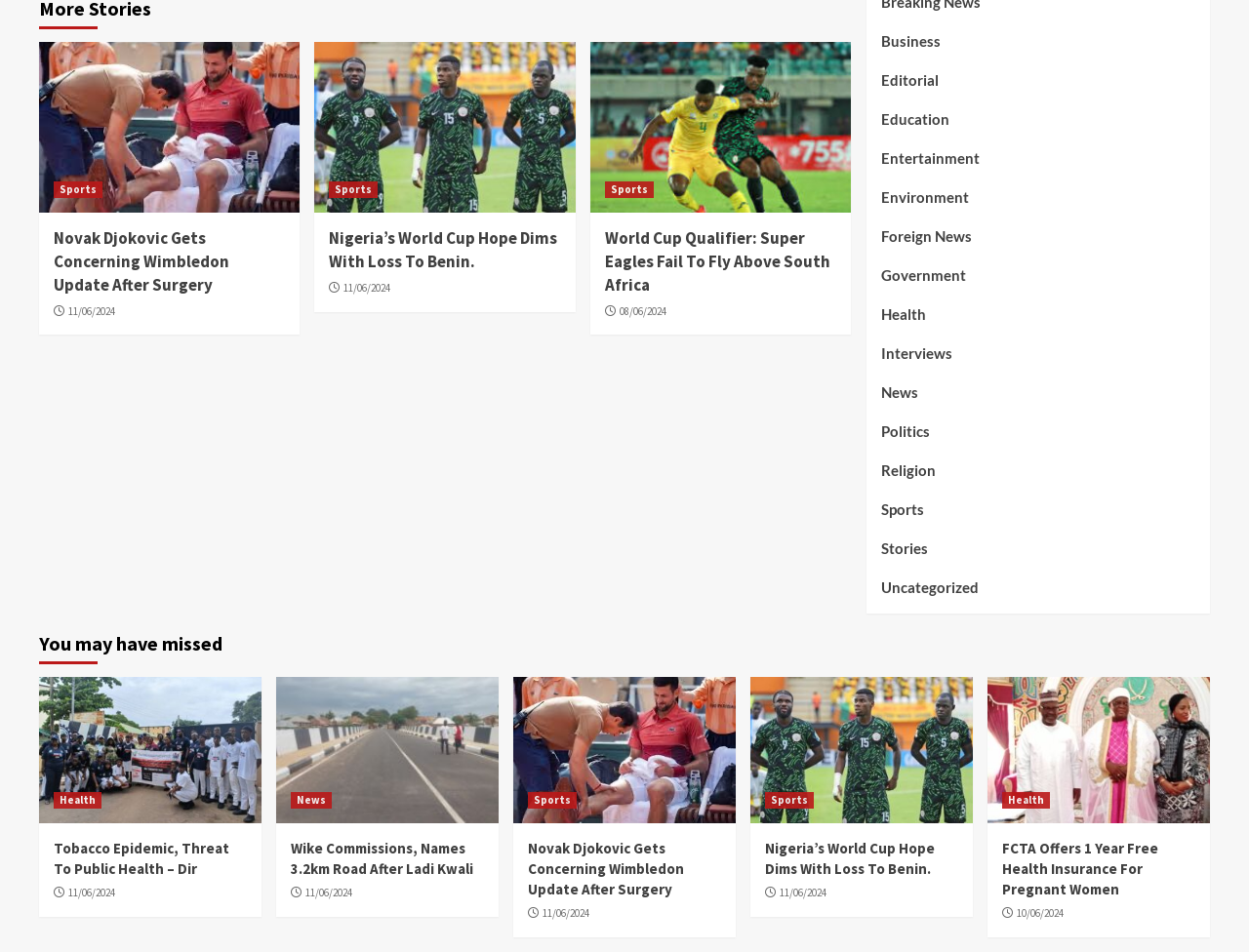Answer the question using only one word or a concise phrase: What categories are available on this webpage?

Multiple categories